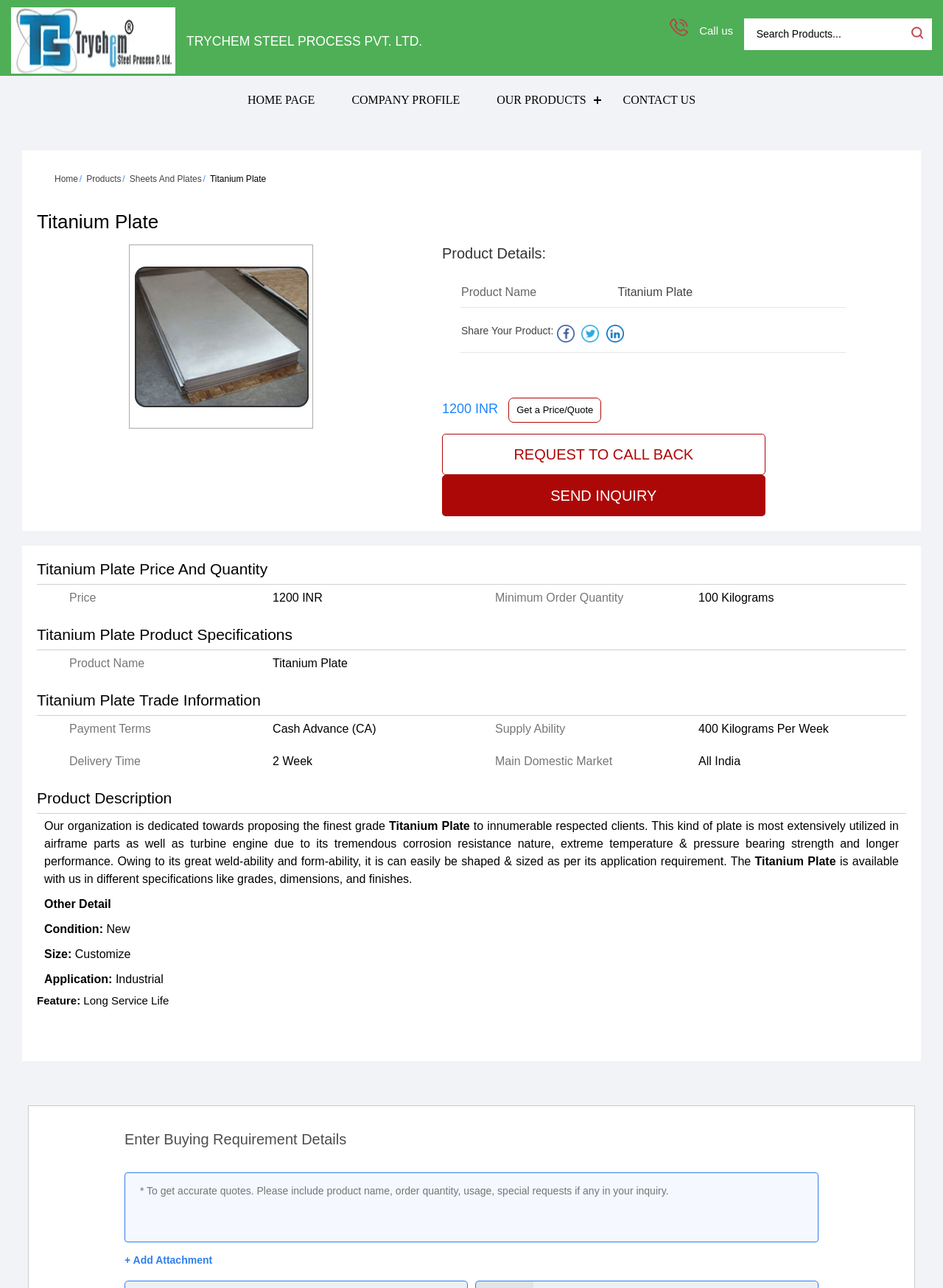Please provide the bounding box coordinates for the element that needs to be clicked to perform the instruction: "Call us". The coordinates must consist of four float numbers between 0 and 1, formatted as [left, top, right, bottom].

[0.742, 0.019, 0.777, 0.028]